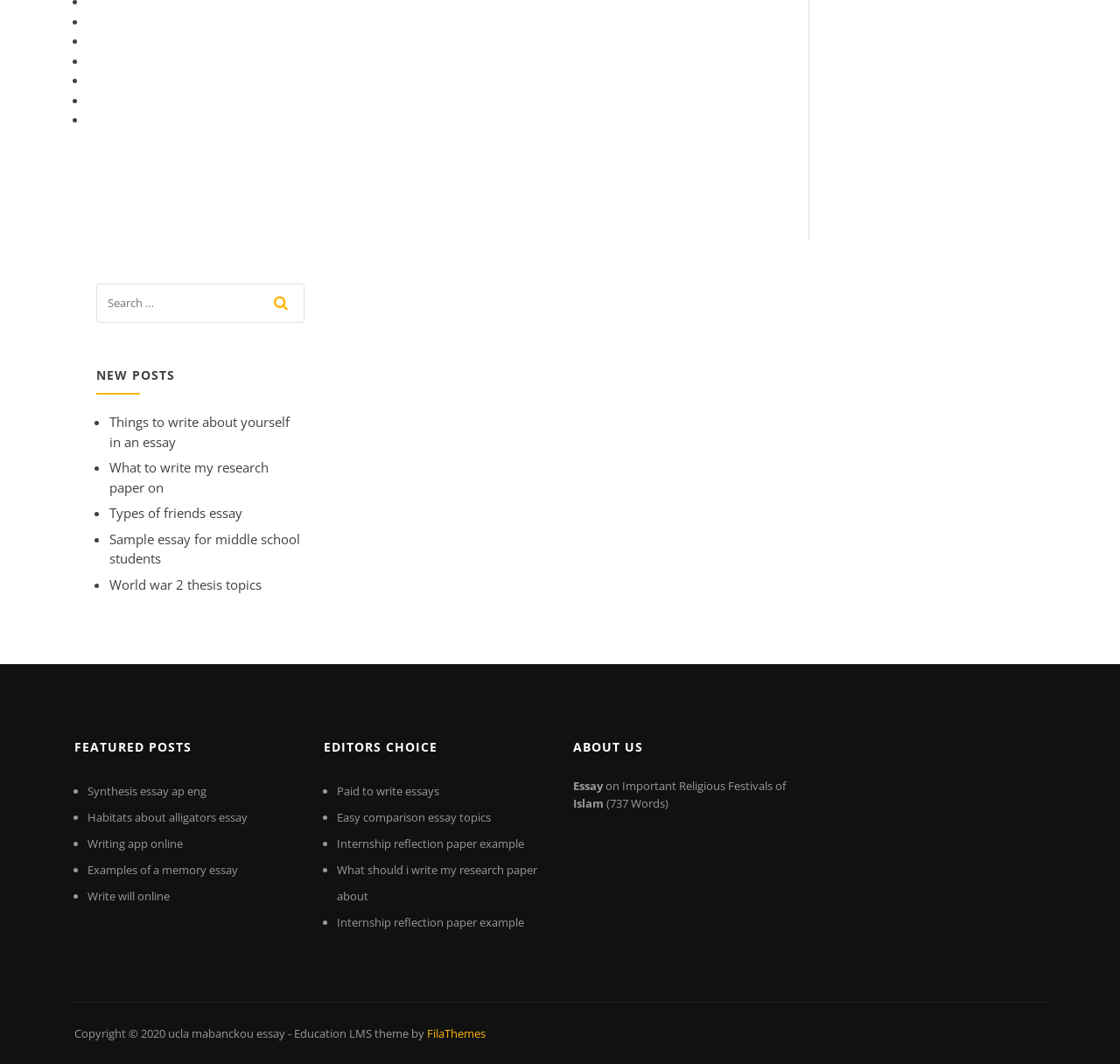Can you find the bounding box coordinates for the element to click on to achieve the instruction: "Click on the link about ucla mabanckou essay"?

[0.15, 0.964, 0.255, 0.979]